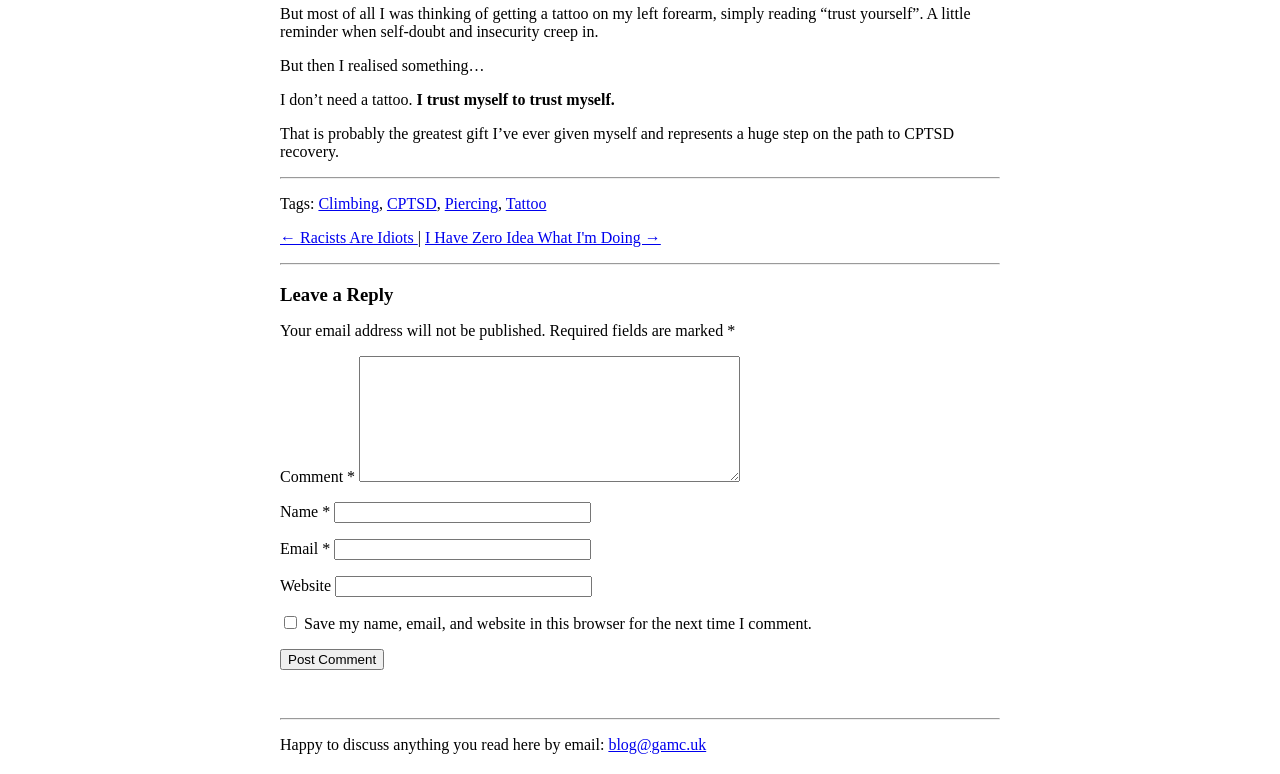Bounding box coordinates are specified in the format (top-left x, top-left y, bottom-right x, bottom-right y). All values are floating point numbers bounded between 0 and 1. Please provide the bounding box coordinate of the region this sentence describes: Piercing

[0.347, 0.252, 0.389, 0.274]